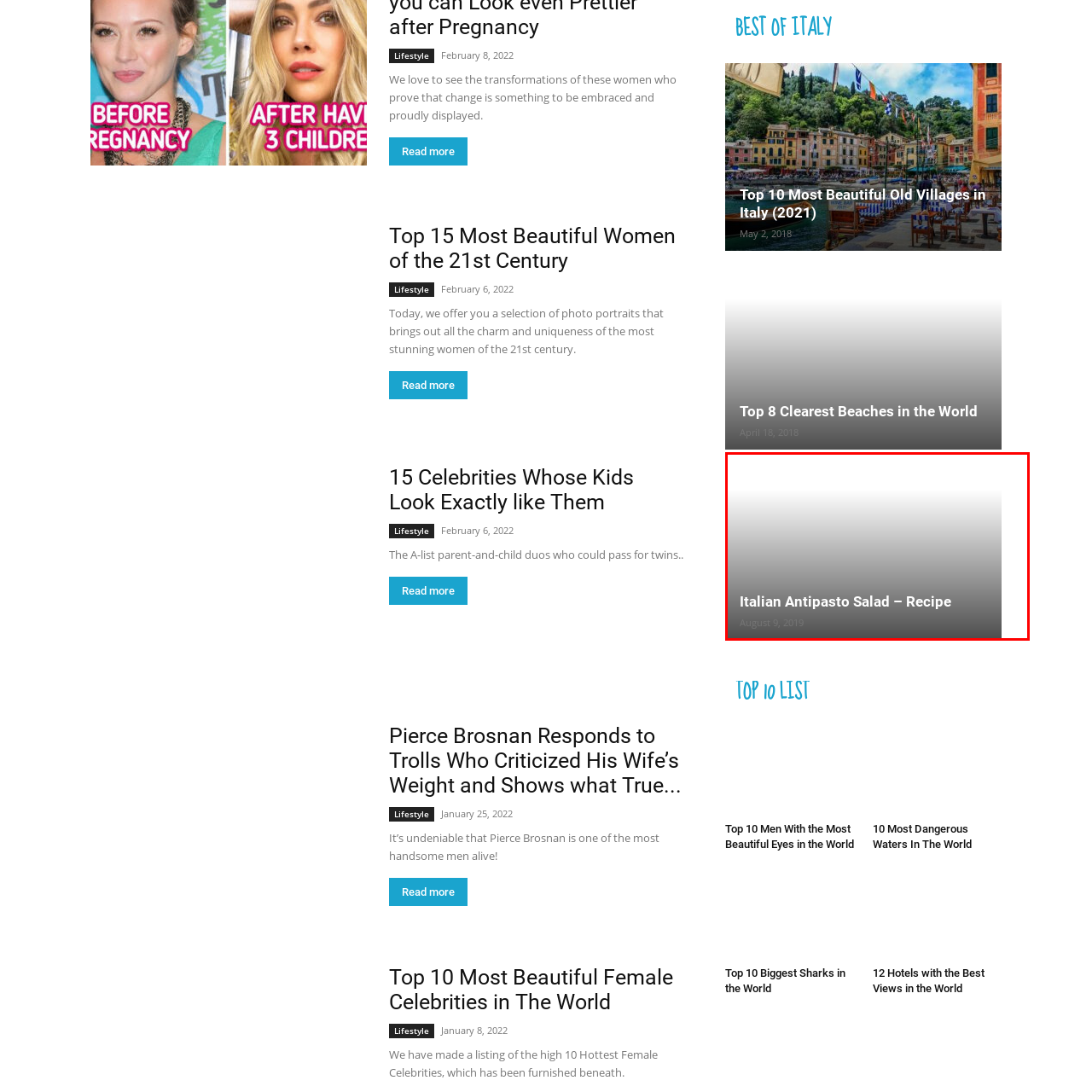What is the publication date of the recipe?
Analyze the image enclosed by the red bounding box and reply with a one-word or phrase answer.

August 9, 2019